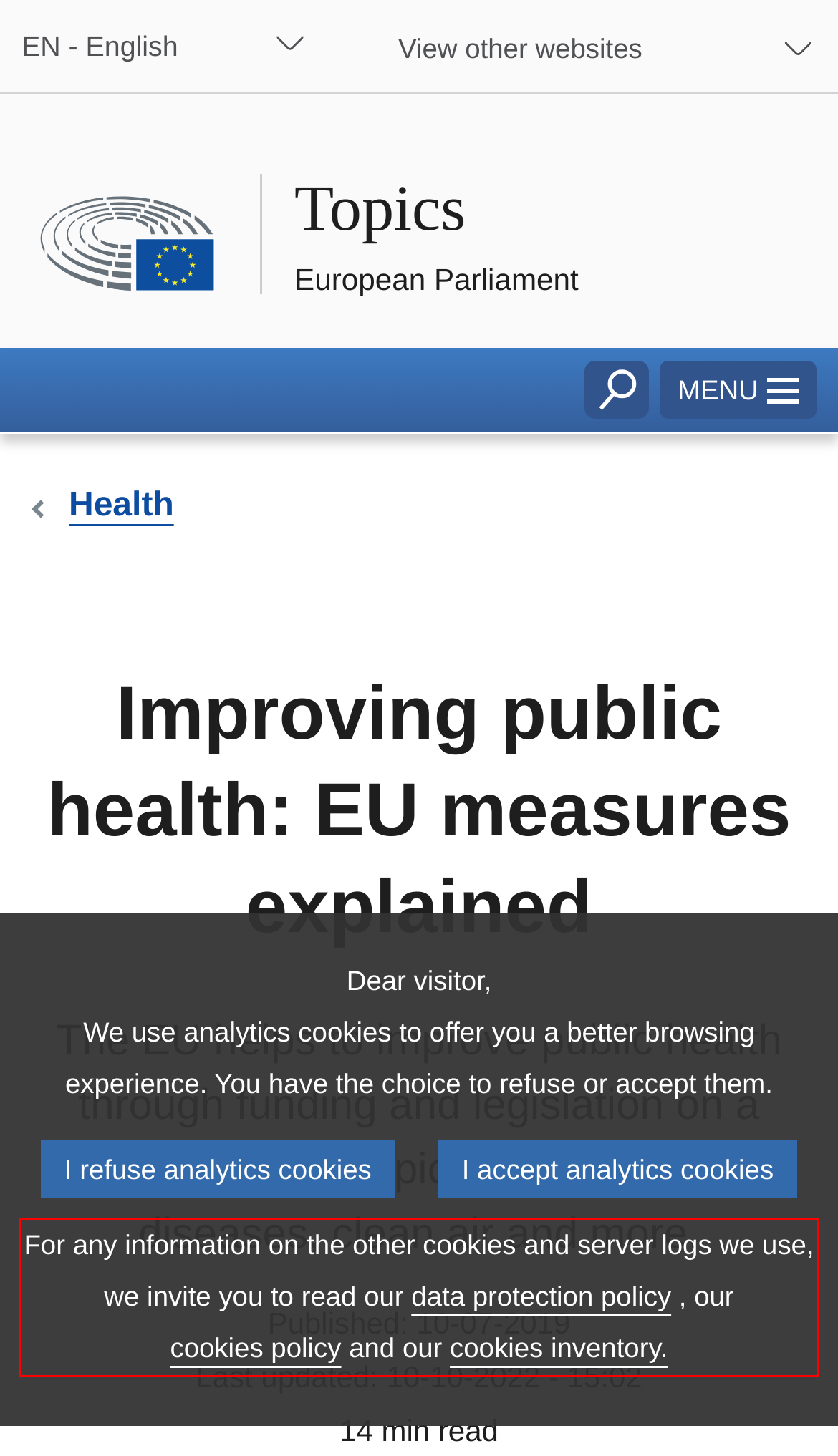View the screenshot of the webpage and identify the UI element surrounded by a red bounding box. Extract the text contained within this red bounding box.

For any information on the other cookies and server logs we use, we invite you to read our data protection policy , our cookies policy and our cookies inventory.